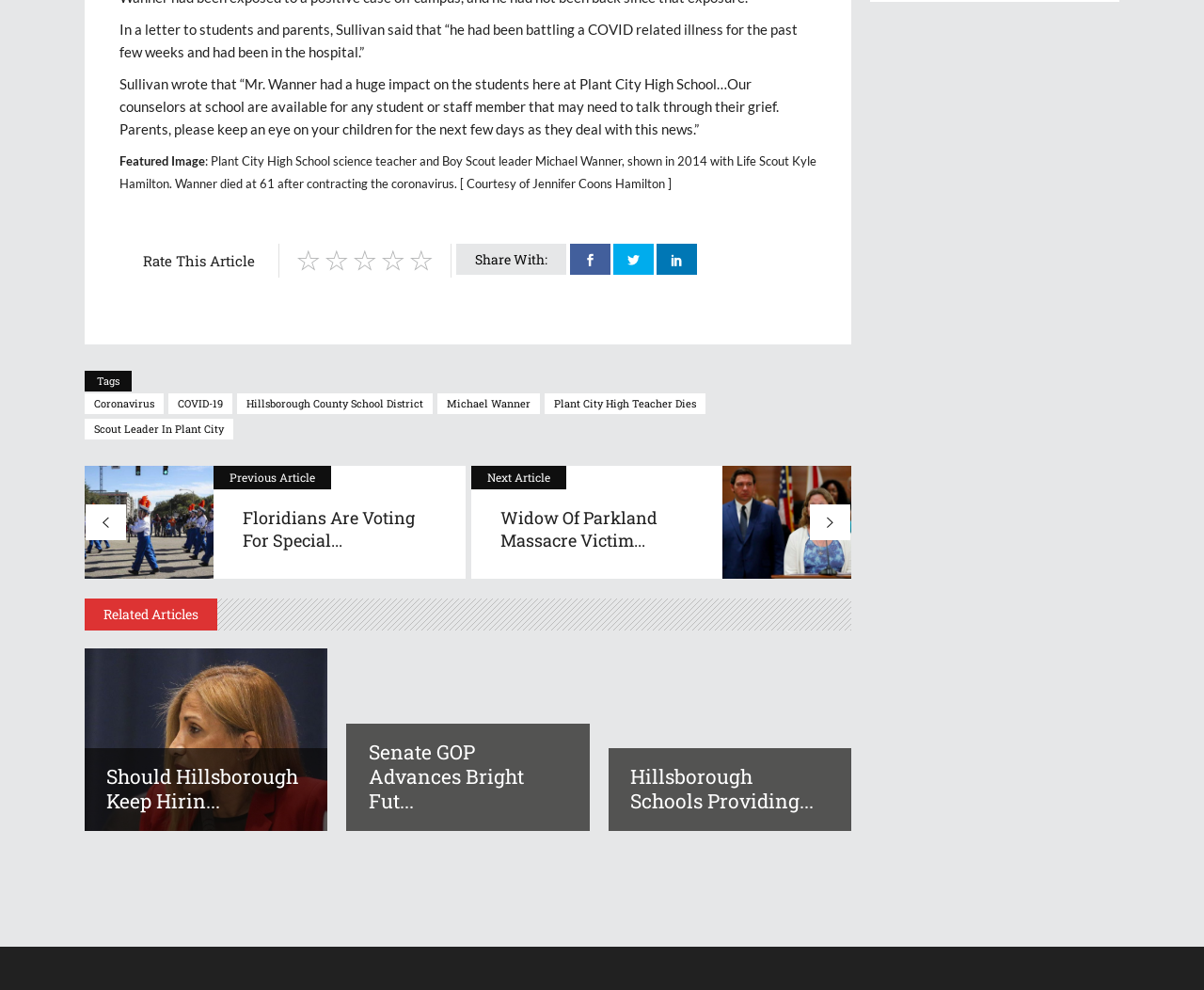Please mark the clickable region by giving the bounding box coordinates needed to complete this instruction: "Read previous article".

[0.07, 0.471, 0.386, 0.585]